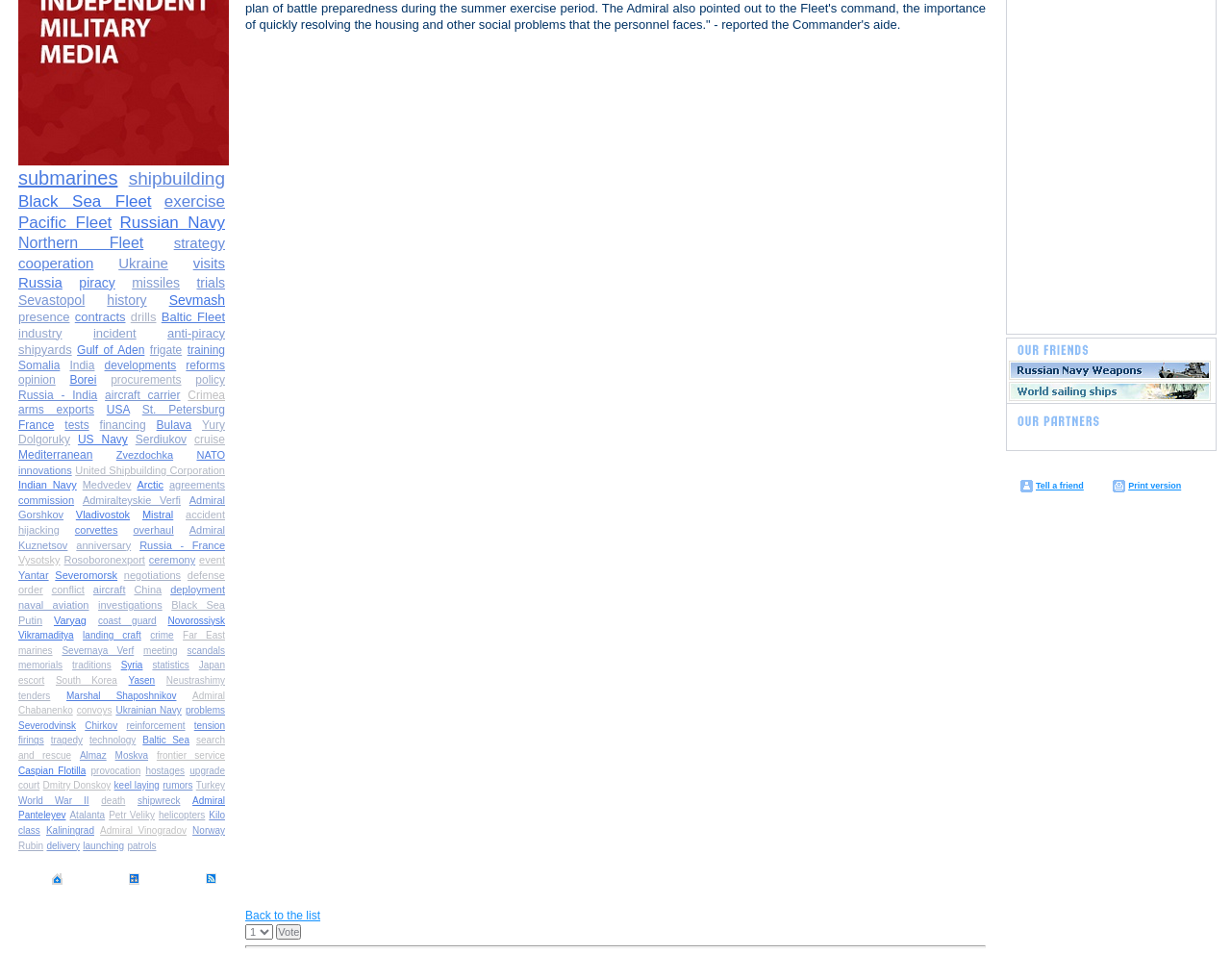Given the element description: "Tell a friend", predict the bounding box coordinates of the UI element it refers to, using four float numbers between 0 and 1, i.e., [left, top, right, bottom].

[0.829, 0.488, 0.904, 0.506]